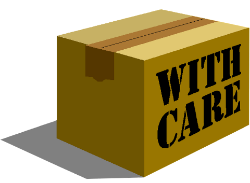What season is the illustration relevant to?
Could you please answer the question thoroughly and with as much detail as possible?

The illustration is particularly relevant in the context of holiday gift-giving, specifically during the Christmas season, where attention to detail and care in presentation can enhance the joy of sharing gifts with family and friends.